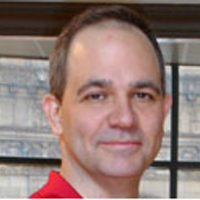Break down the image into a detailed narrative.

The image features a professional portrait of an individual with short, dark hair, framed against a backdrop of large windows. The person is wearing a red shirt, presenting a confident and approachable demeanor. This image is associated with Bhargav Shukla, an expert in Azure and Server technologies, who serves as the Director of Technology, Strategic Alliances at KEMP Technologies. Bhargav is recognized as an Azure/Servers and Services MVP and is notable for his contributions to the Philadelphia Cloud Technologies Users Group. He holds advanced certifications in Microsoft technologies, highlighting his expertise in the field.